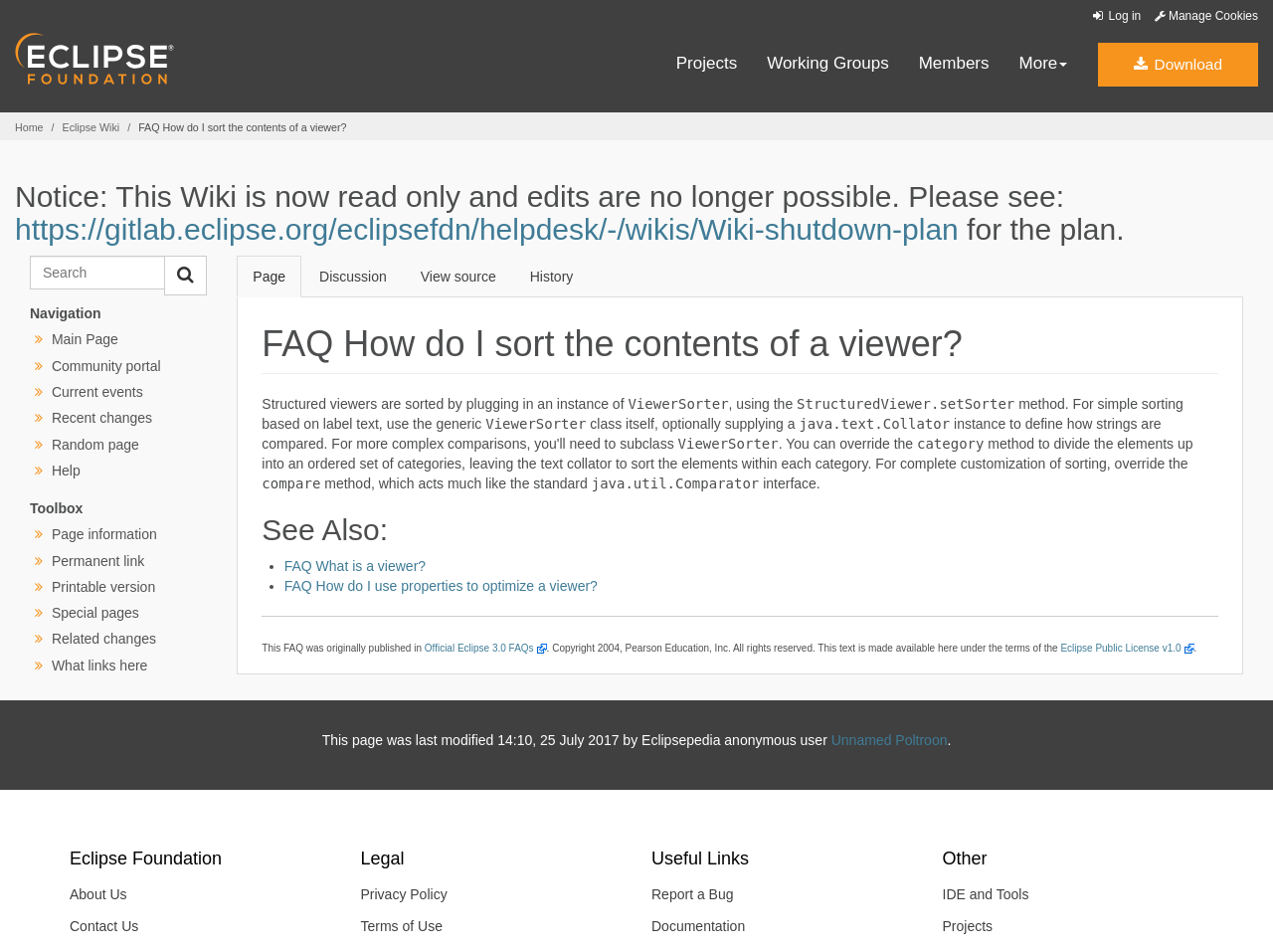Please locate the bounding box coordinates of the element's region that needs to be clicked to follow the instruction: "View the 'Page information'". The bounding box coordinates should be provided as four float numbers between 0 and 1, i.e., [left, top, right, bottom].

[0.041, 0.553, 0.123, 0.57]